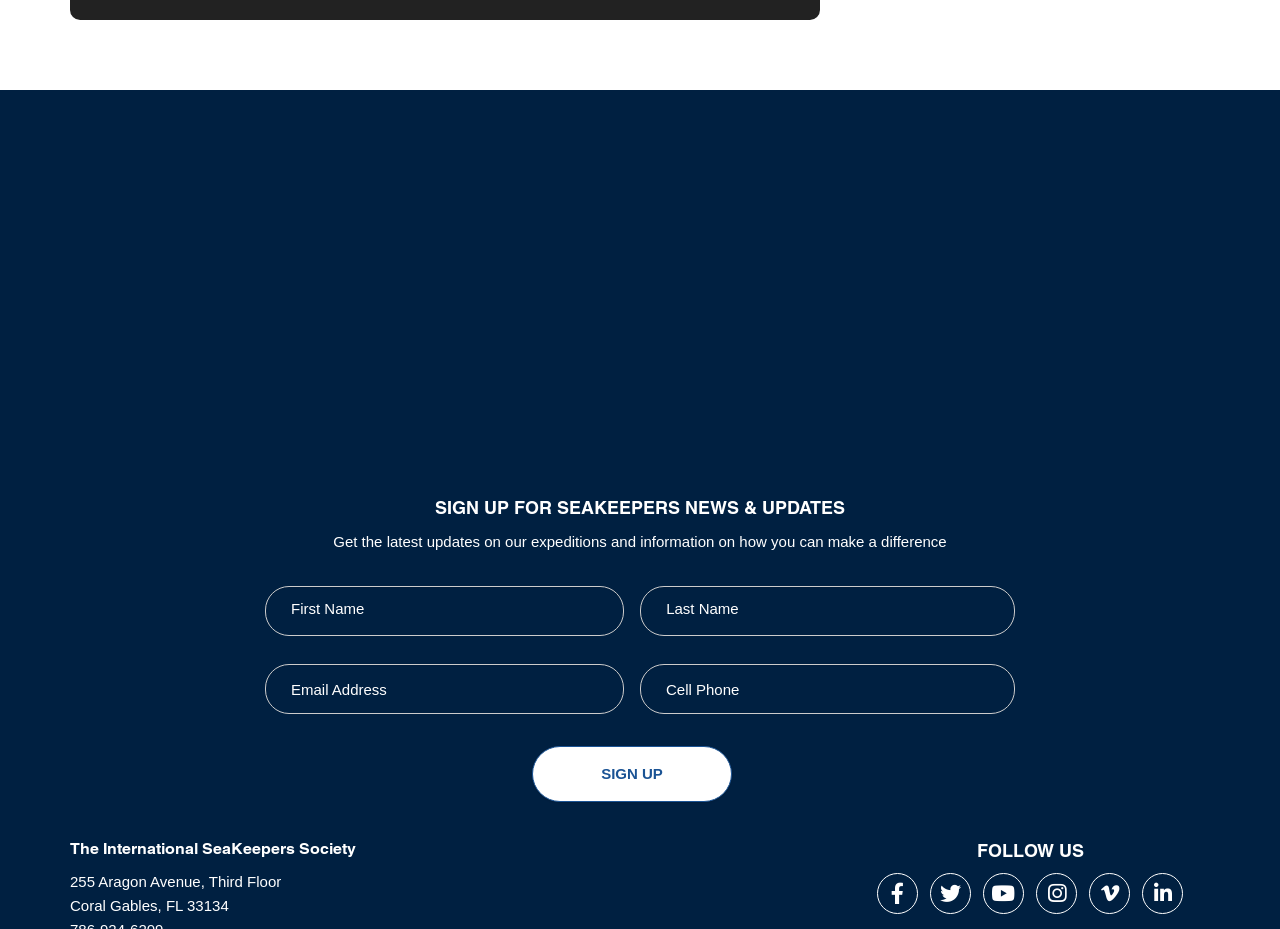Answer the following inquiry with a single word or phrase:
What is the purpose of the 'SIGN UP' button?

To sign up for news and updates